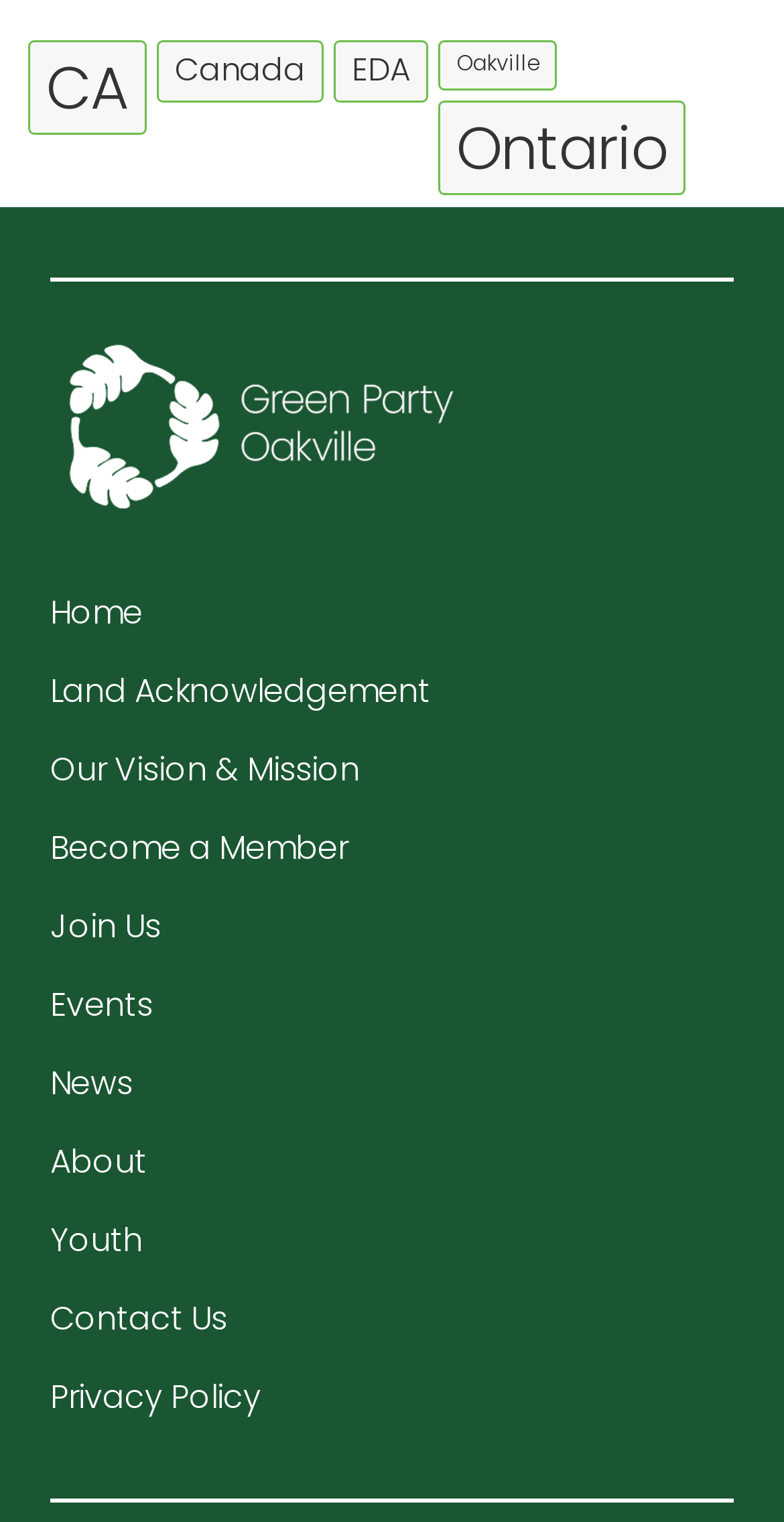Locate the bounding box of the user interface element based on this description: "Land Acknowledgement".

[0.064, 0.429, 0.936, 0.481]